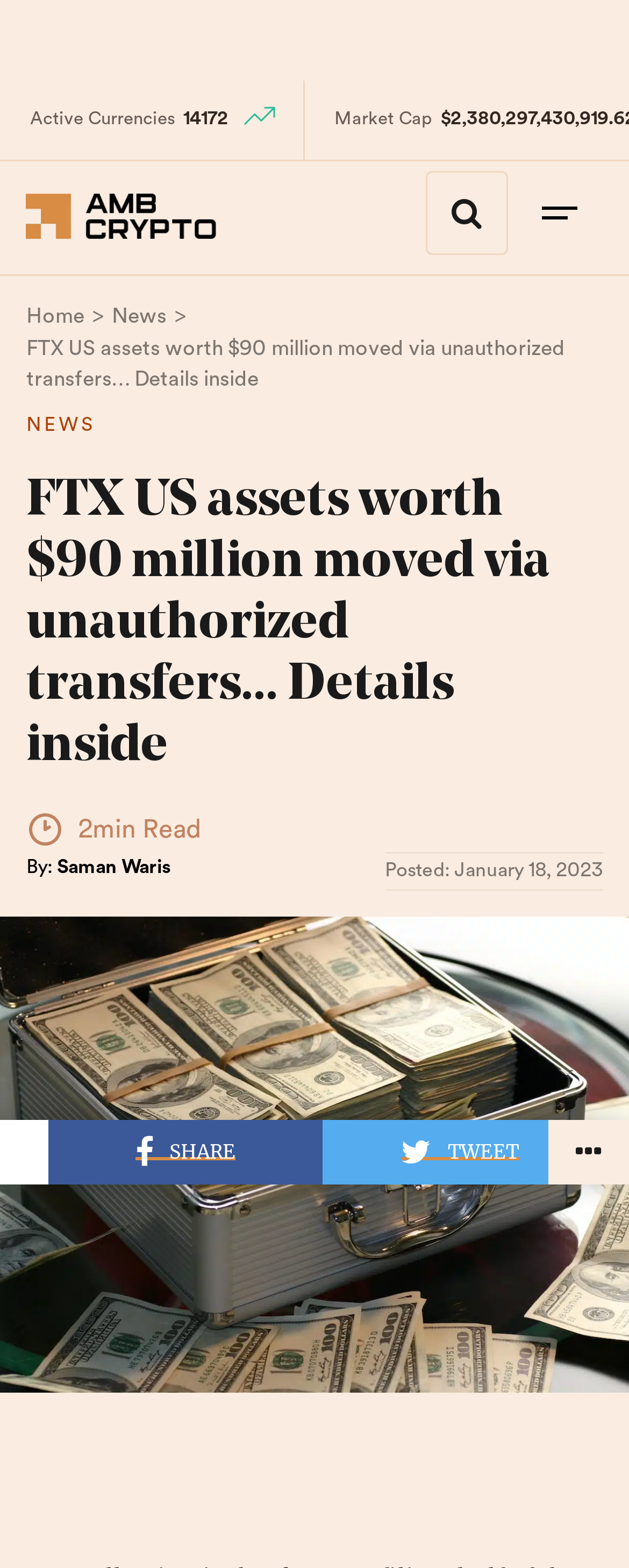Provide a brief response to the question below using one word or phrase:
What is the market capitalization?

Not mentioned